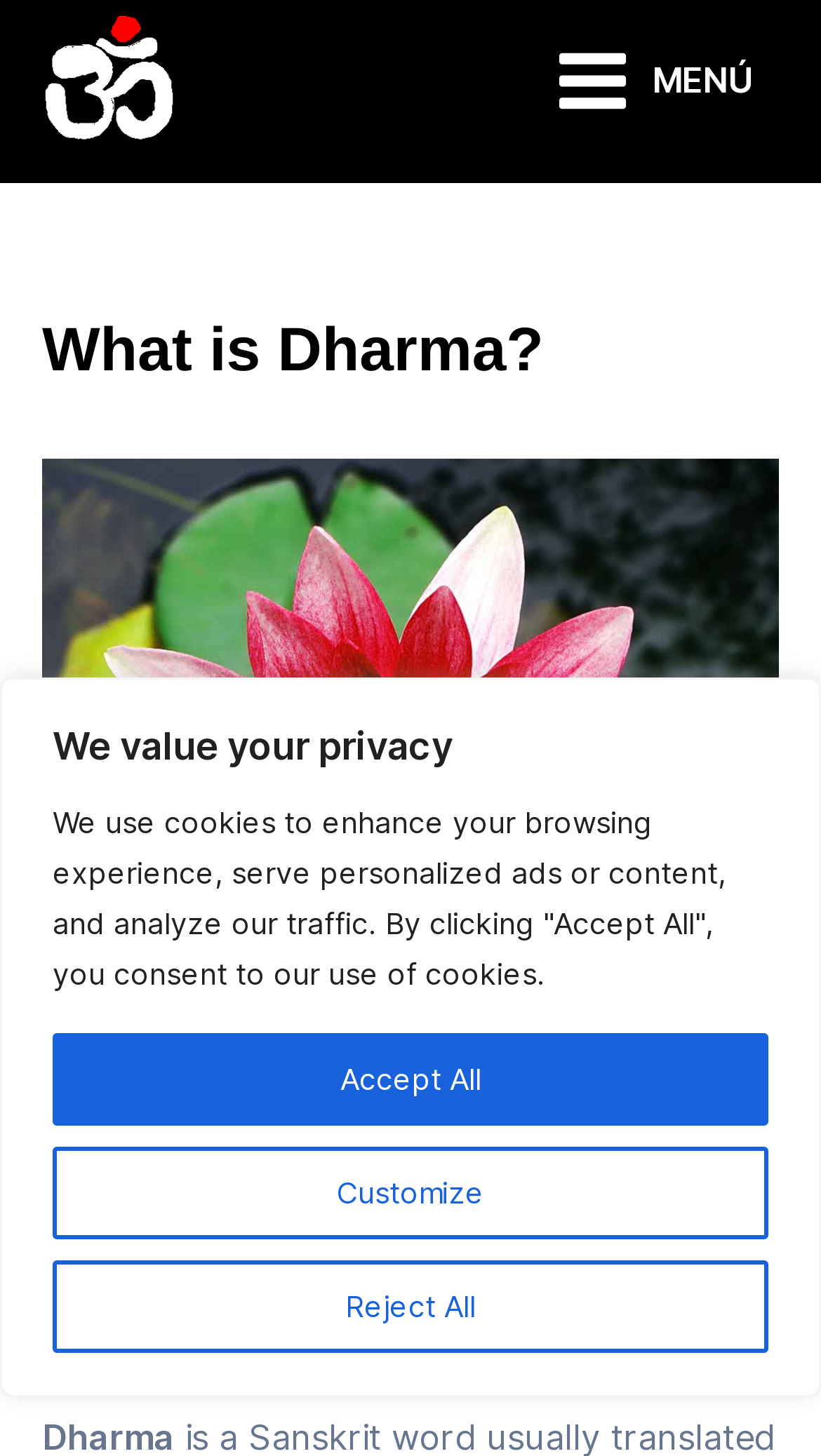Give a concise answer of one word or phrase to the question: 
What is the image below the 'What is Dharma?' heading?

El Dharma es la ley moral y cósmica.